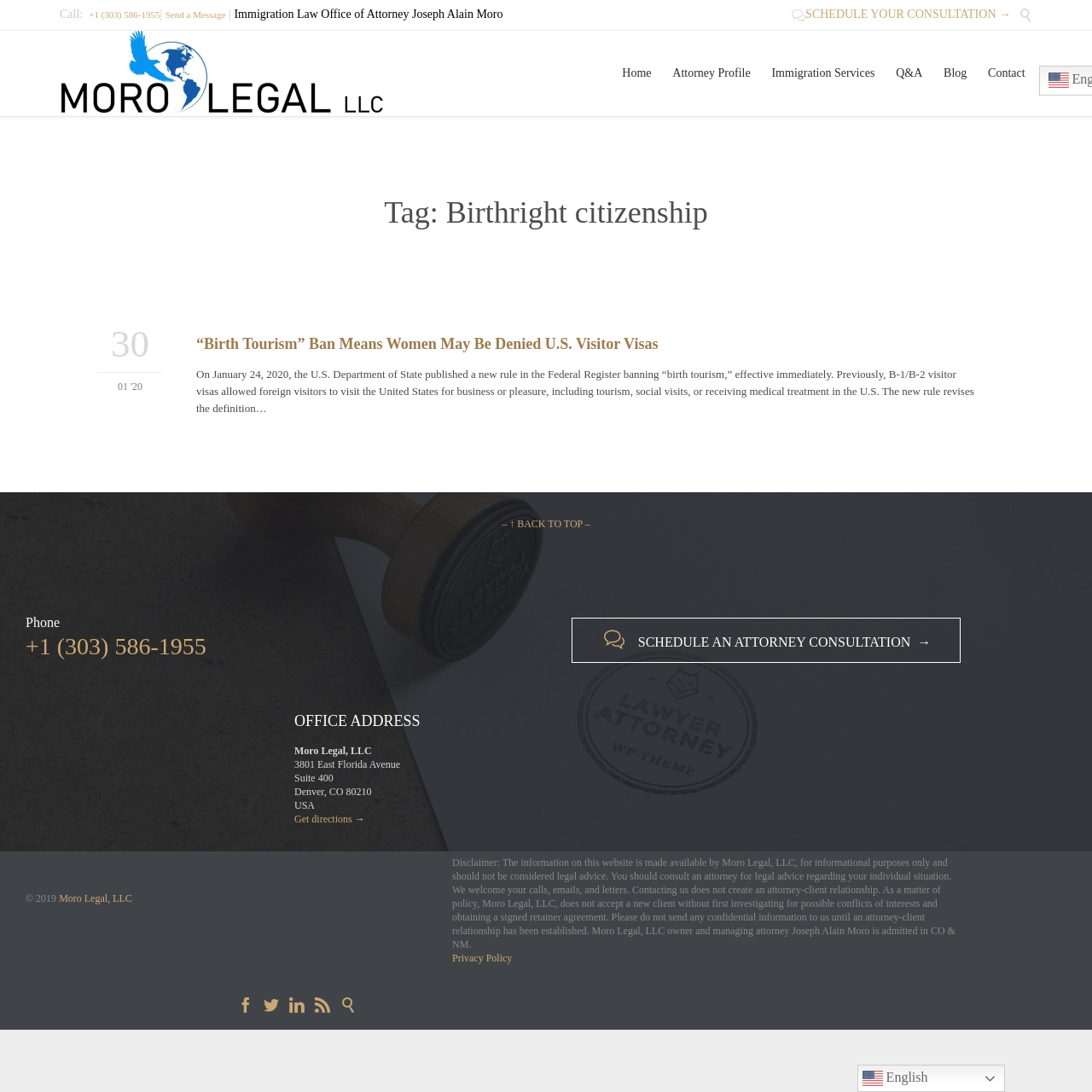What is the phone number of Moro Legal, LLC?
Please use the image to provide a one-word or short phrase answer.

+1 (303) 586-1955